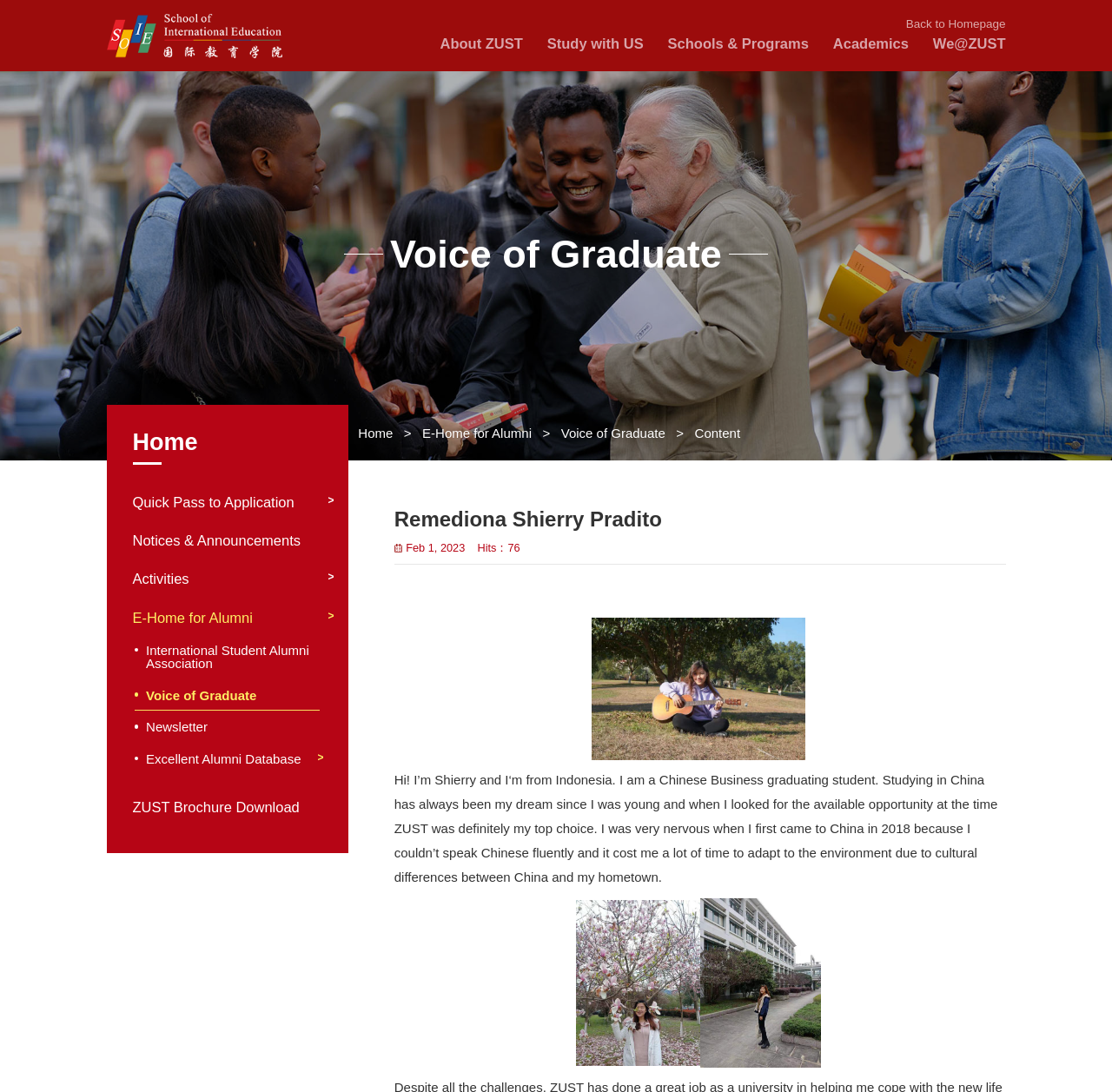Identify the bounding box coordinates for the element you need to click to achieve the following task: "Go to the 'Schools & Programs' page". The coordinates must be four float values ranging from 0 to 1, formatted as [left, top, right, bottom].

[0.801, 0.041, 0.97, 0.068]